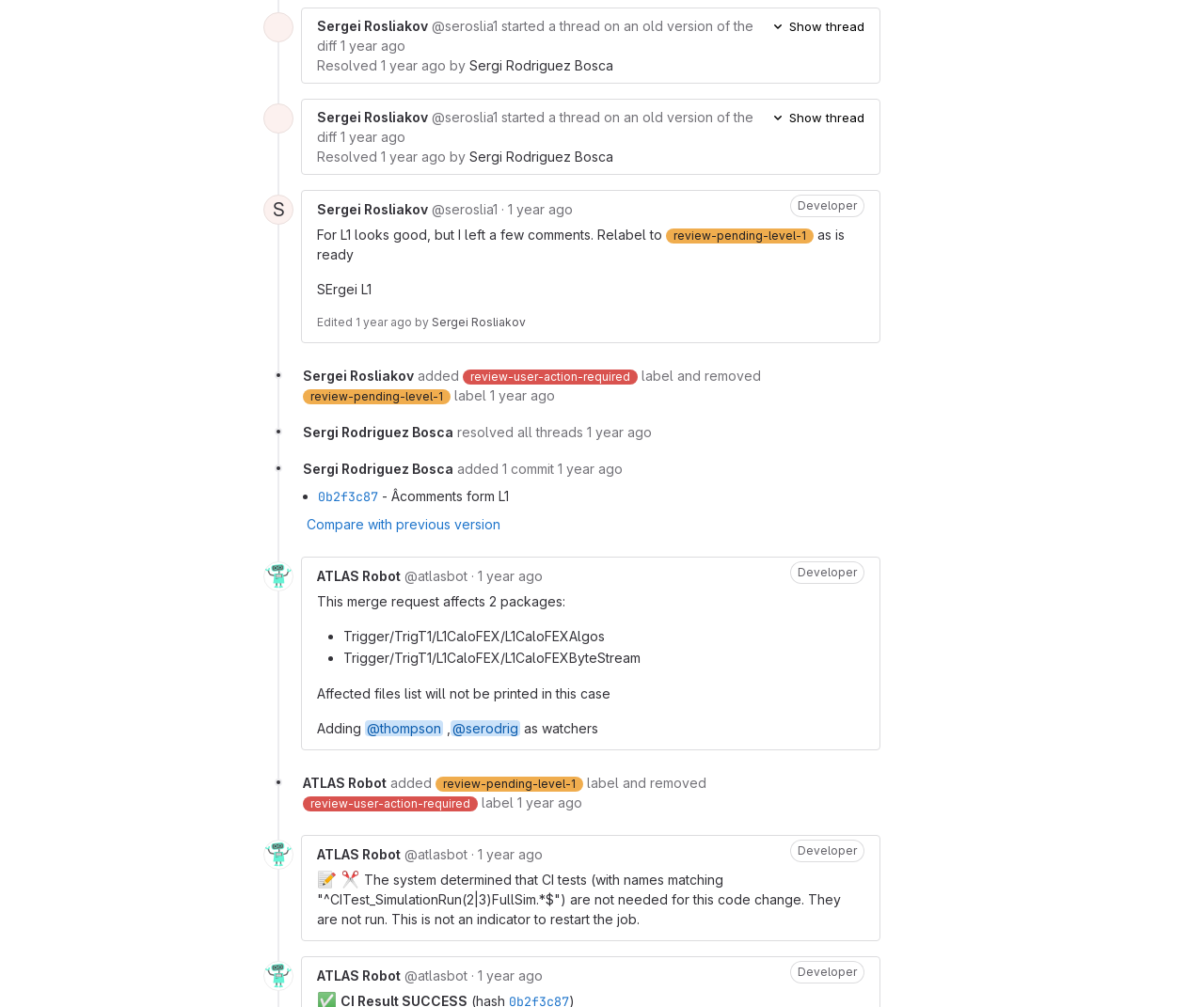Please provide the bounding box coordinates for the element that needs to be clicked to perform the following instruction: "View the profile of Sergei Rosliakov". The coordinates should be given as four float numbers between 0 and 1, i.e., [left, top, right, bottom].

[0.263, 0.018, 0.355, 0.033]